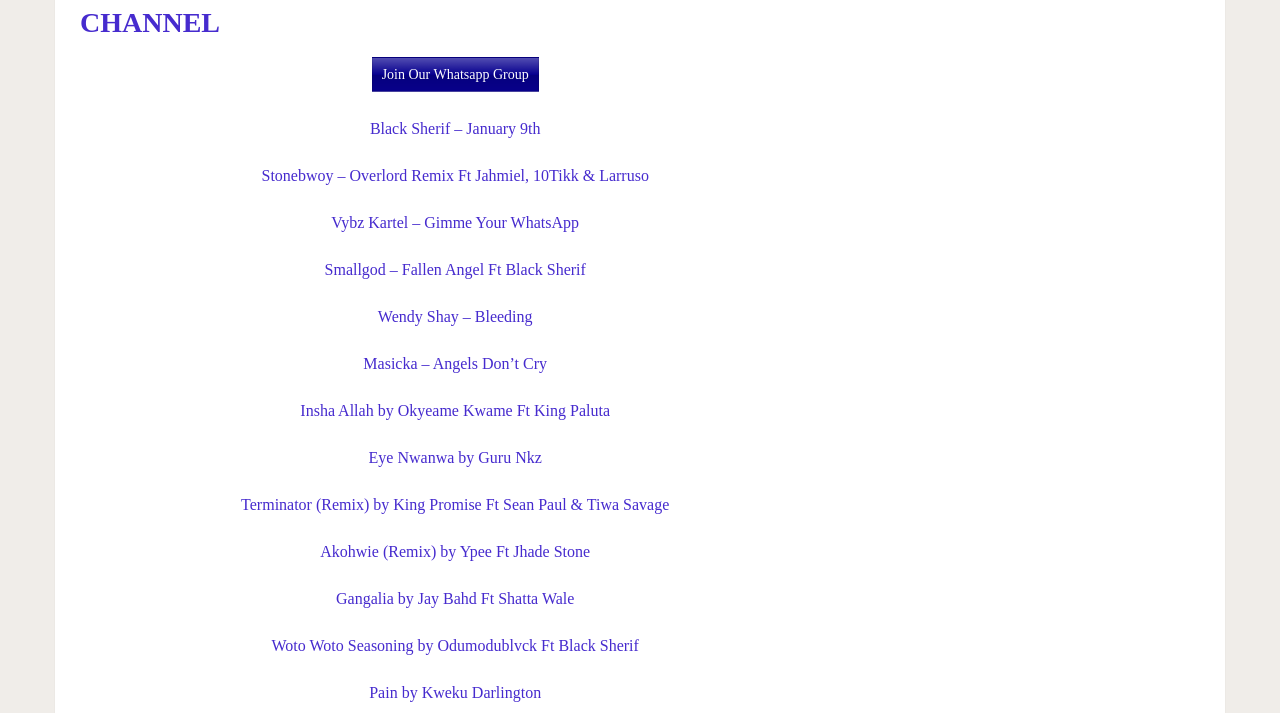Locate the bounding box of the UI element described in the following text: "Masicka – Angels Don’t Cry".

[0.284, 0.498, 0.427, 0.522]